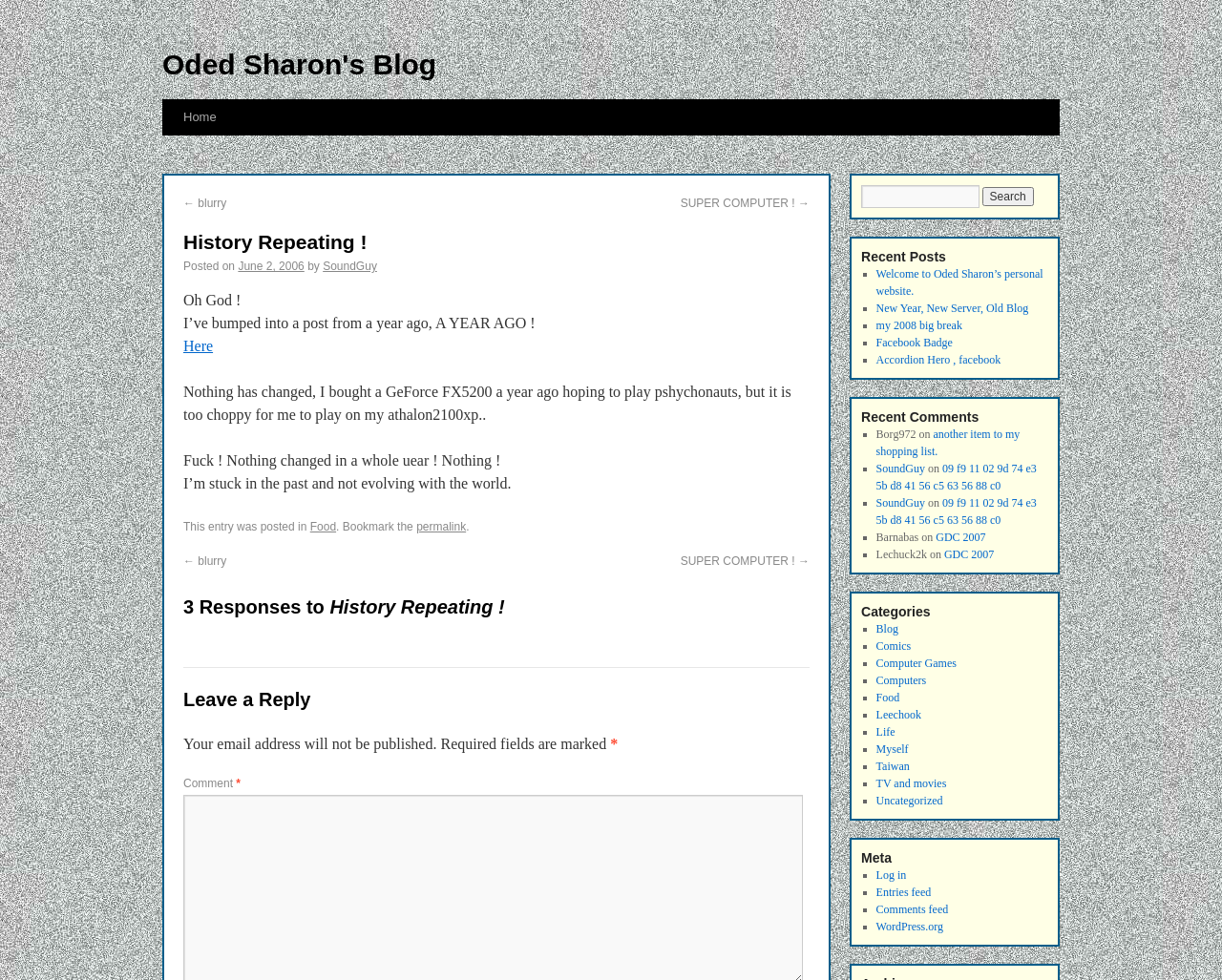Pinpoint the bounding box coordinates of the clickable area necessary to execute the following instruction: "Leave a reply". The coordinates should be given as four float numbers between 0 and 1, namely [left, top, right, bottom].

[0.15, 0.699, 0.662, 0.731]